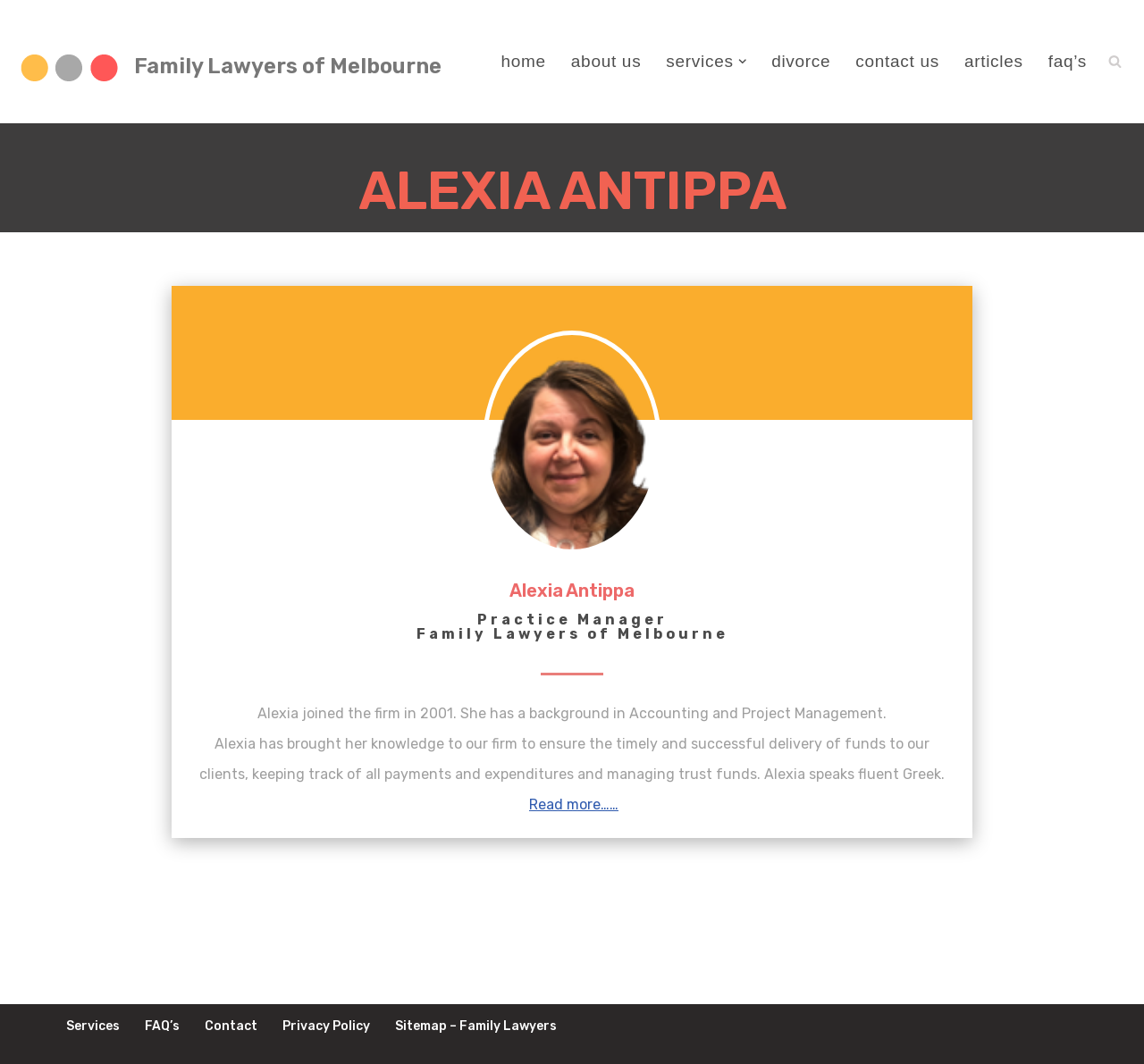Respond with a single word or phrase for the following question: 
What is the purpose of Alexia's knowledge in the firm?

Timely delivery of funds